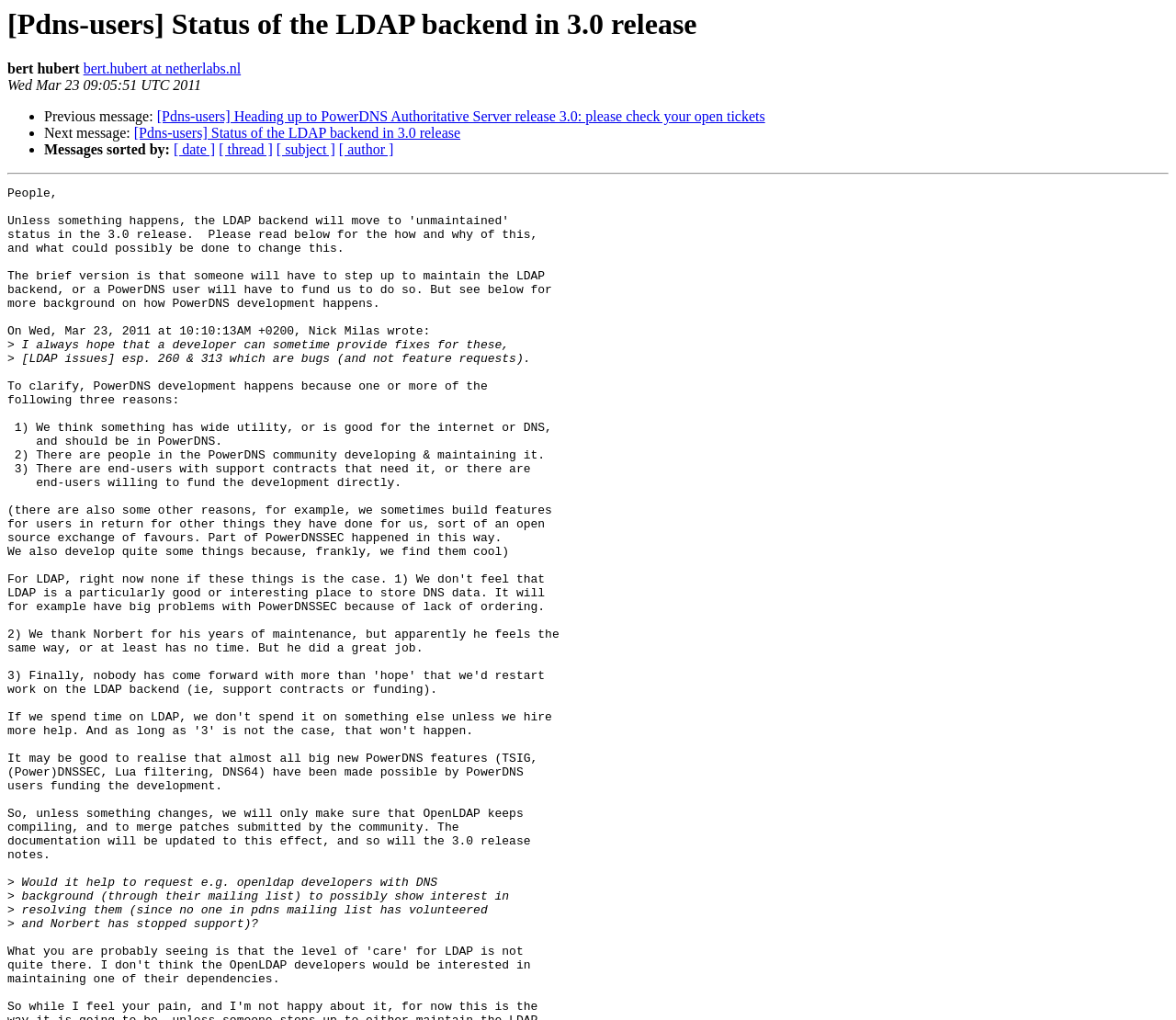Answer the following inquiry with a single word or phrase:
What is the topic of discussion in this email?

LDAP backend in 3.0 release